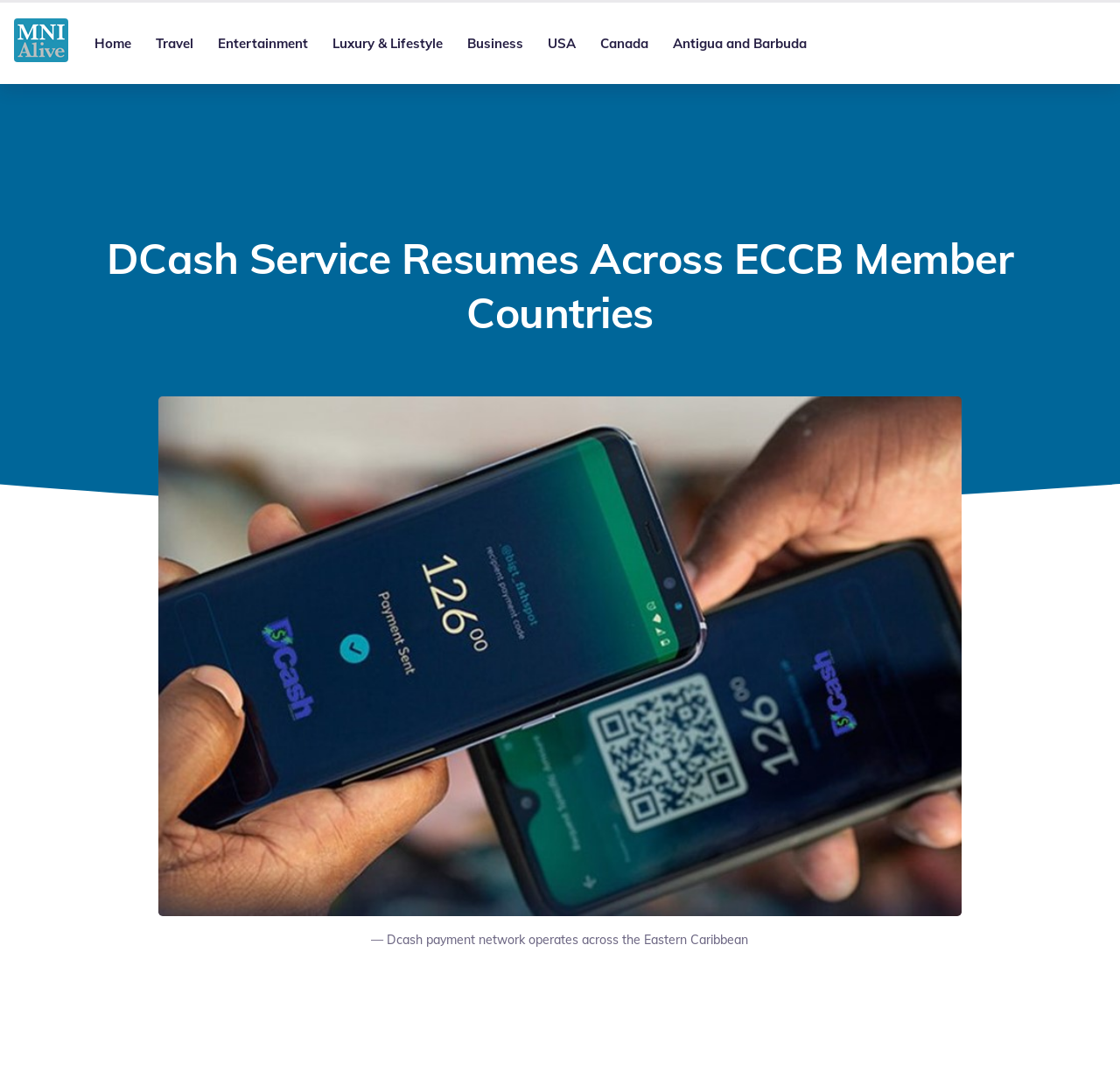Locate the bounding box coordinates of the element that needs to be clicked to carry out the instruction: "Go to Home page". The coordinates should be given as four float numbers ranging from 0 to 1, i.e., [left, top, right, bottom].

[0.073, 0.025, 0.128, 0.055]